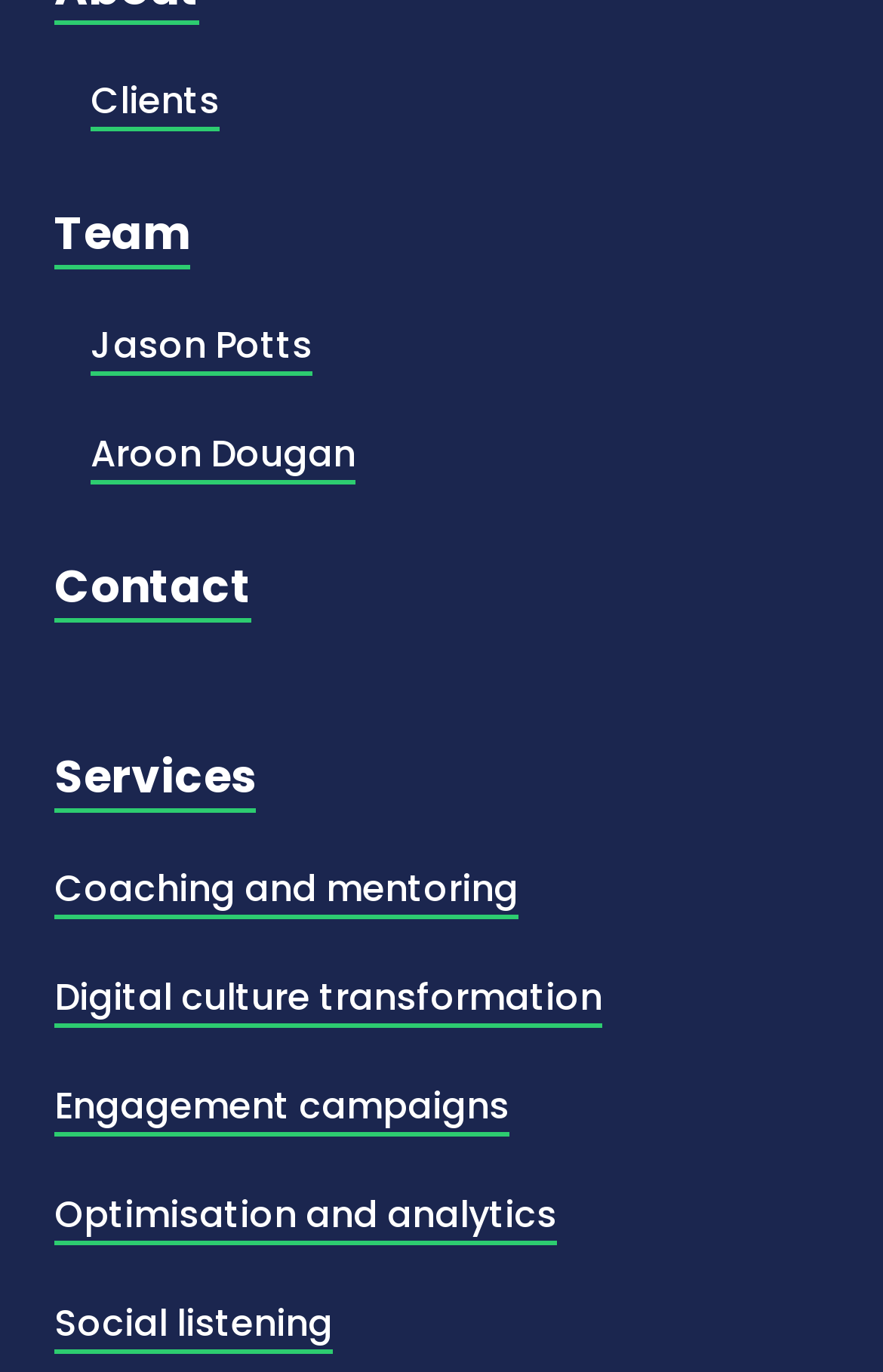Locate the bounding box coordinates of the segment that needs to be clicked to meet this instruction: "Explore services".

[0.062, 0.543, 0.29, 0.592]